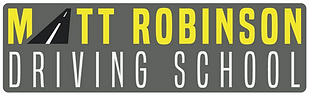Offer a detailed narrative of what is shown in the image.

The image features the logo of Matt Robinson Driving School, prominently displayed against a grey background. The logo includes the name "MATT ROBINSON" in bold, vibrant yellow letters at the top, capturing attention. Below it, the words "DRIVING SCHOOL" are presented in a more understated white font, creating a nice contrast. The design is complemented by a graphic element resembling road markings, reinforcing the driving theme of the school. This logo serves as a visual identity for the driving school, symbolizing professionalism and dedication to driver education.